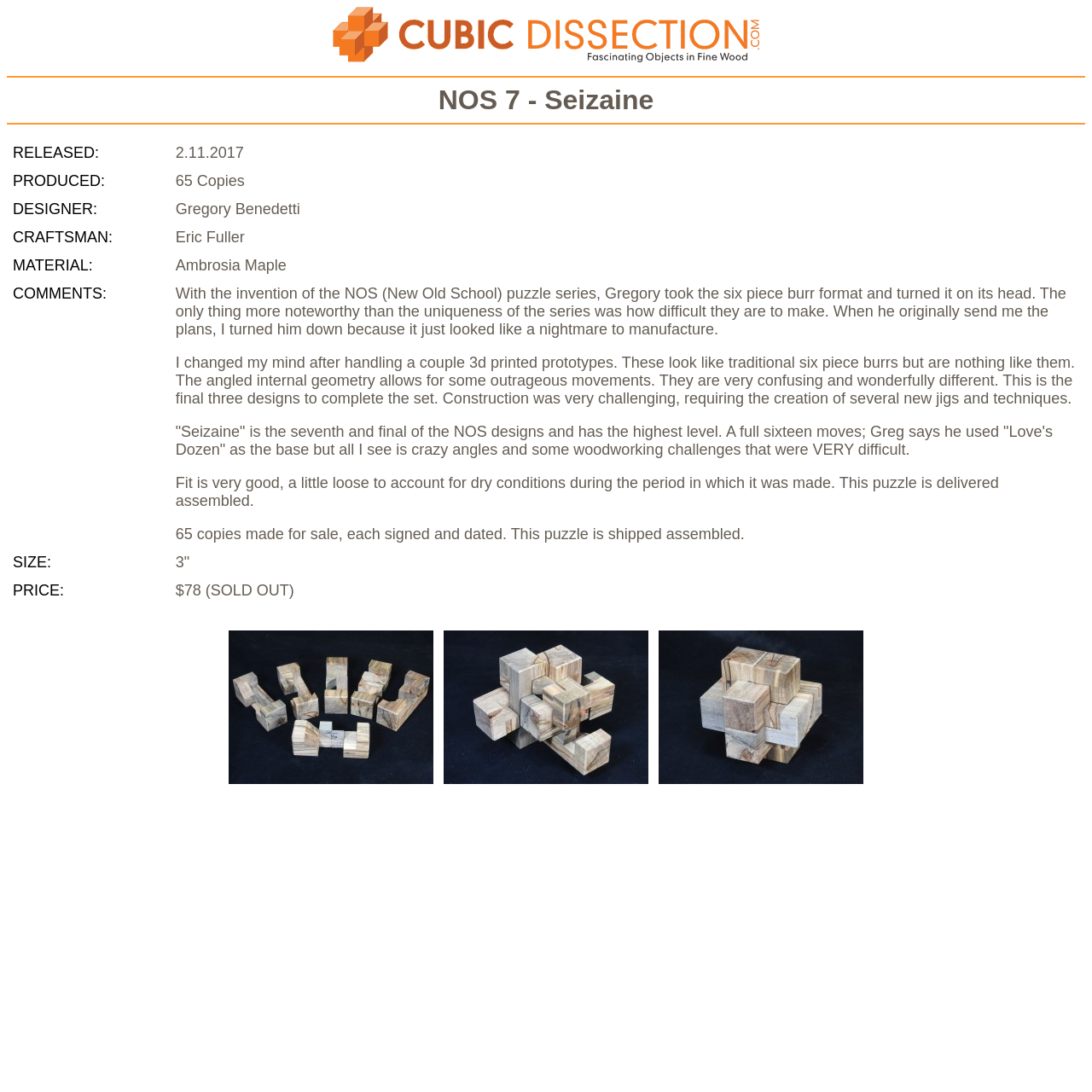Answer the question with a brief word or phrase:
How many copies of Seizaine were made?

65